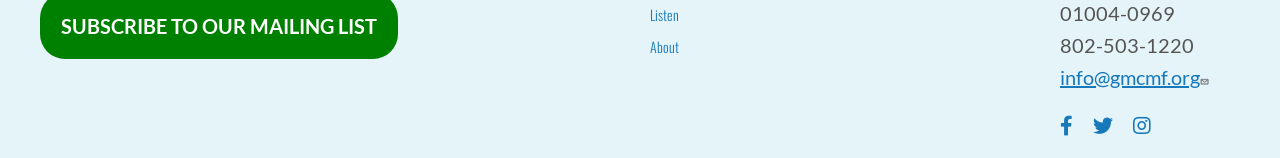Locate the bounding box of the UI element with the following description: "info@gmcmf.org(link sends email)".

[0.828, 0.409, 0.948, 0.561]